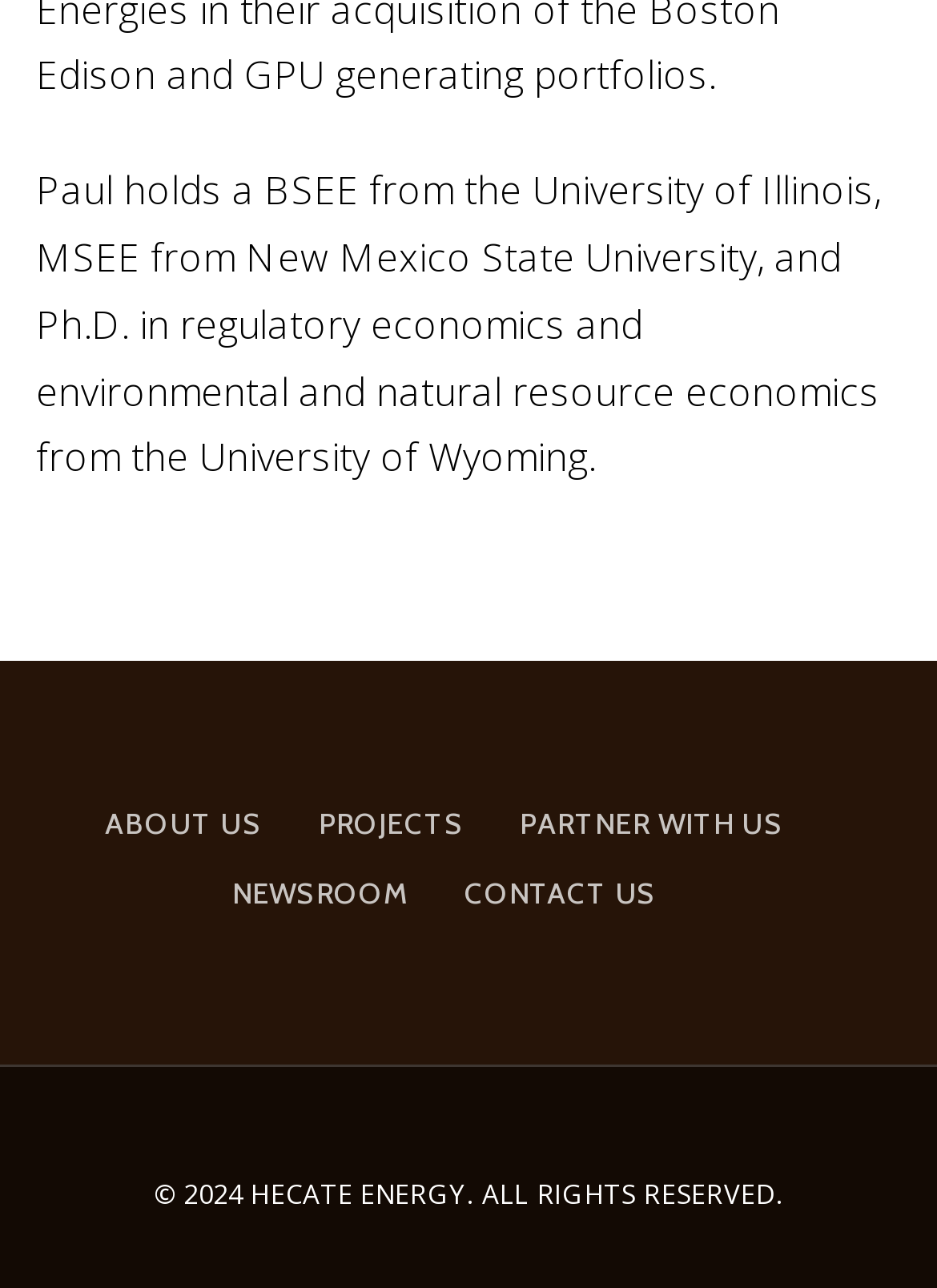Provide a one-word or short-phrase answer to the question:
What is the width of the 'PROJECTS' link?

0.155